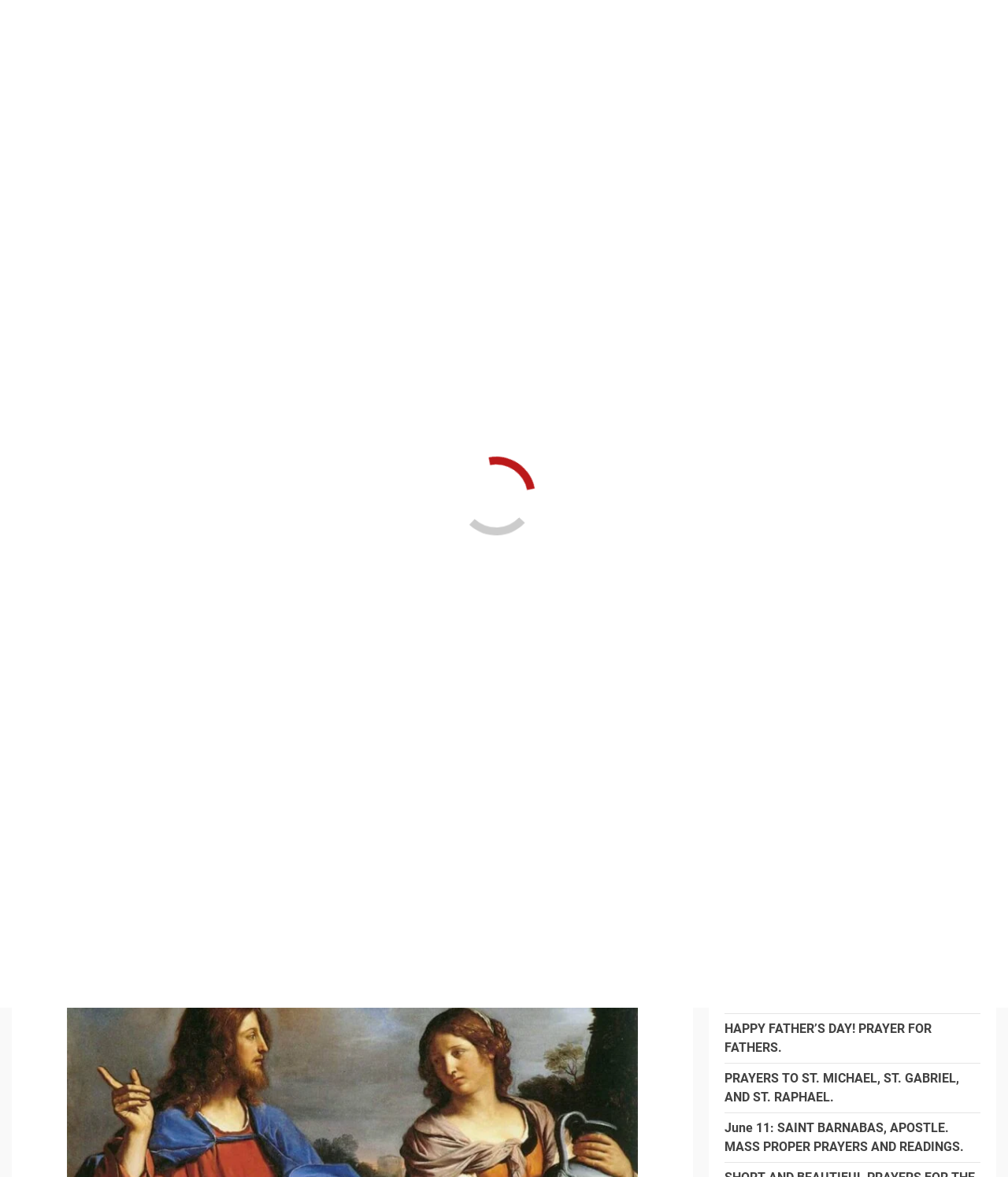Please identify the bounding box coordinates of the element on the webpage that should be clicked to follow this instruction: "Subscribe to stay updated". The bounding box coordinates should be given as four float numbers between 0 and 1, formatted as [left, top, right, bottom].

[0.582, 0.495, 0.718, 0.52]